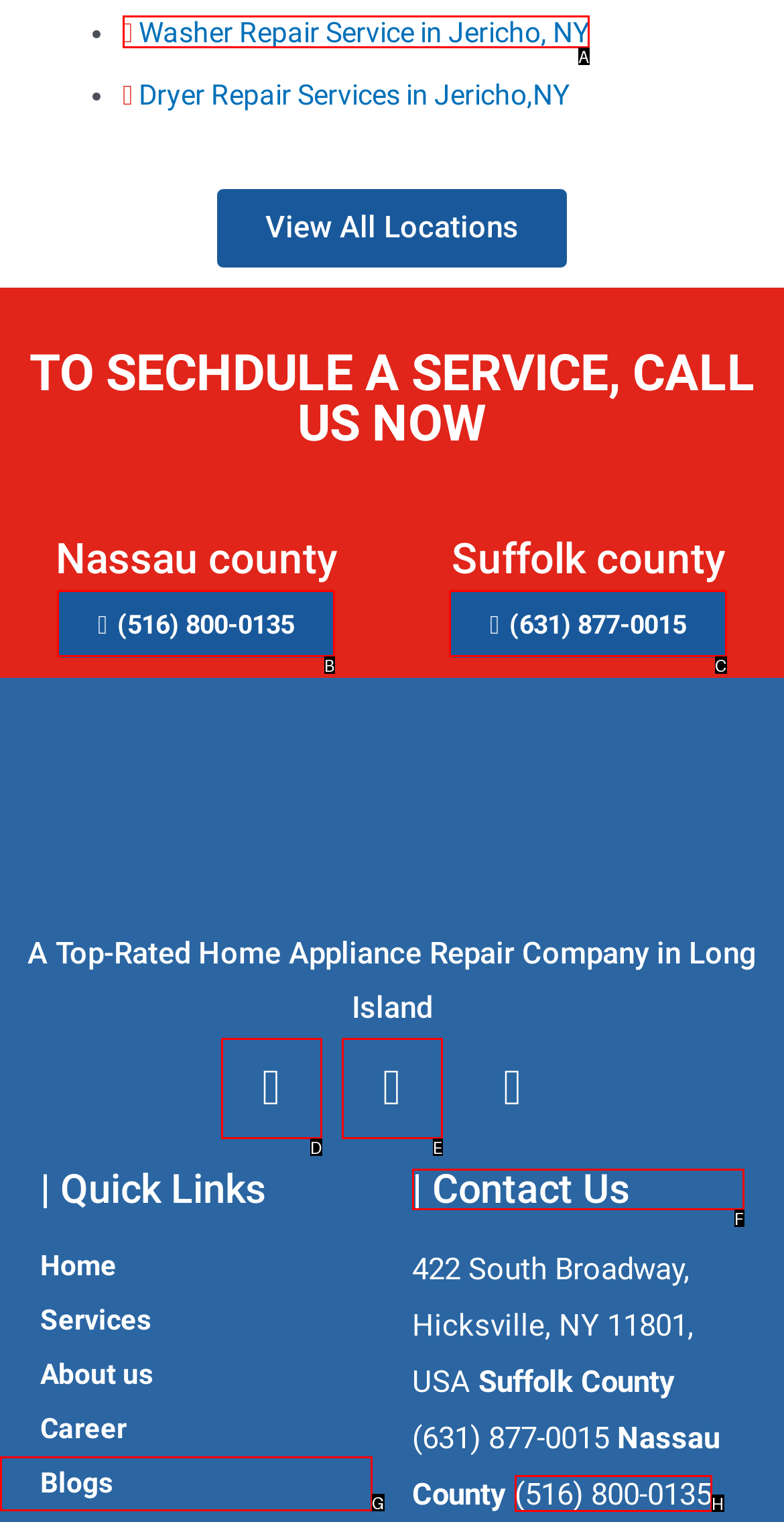Determine which option you need to click to execute the following task: Read the article about Russia obtaining helicopter parts. Provide your answer as a single letter.

None